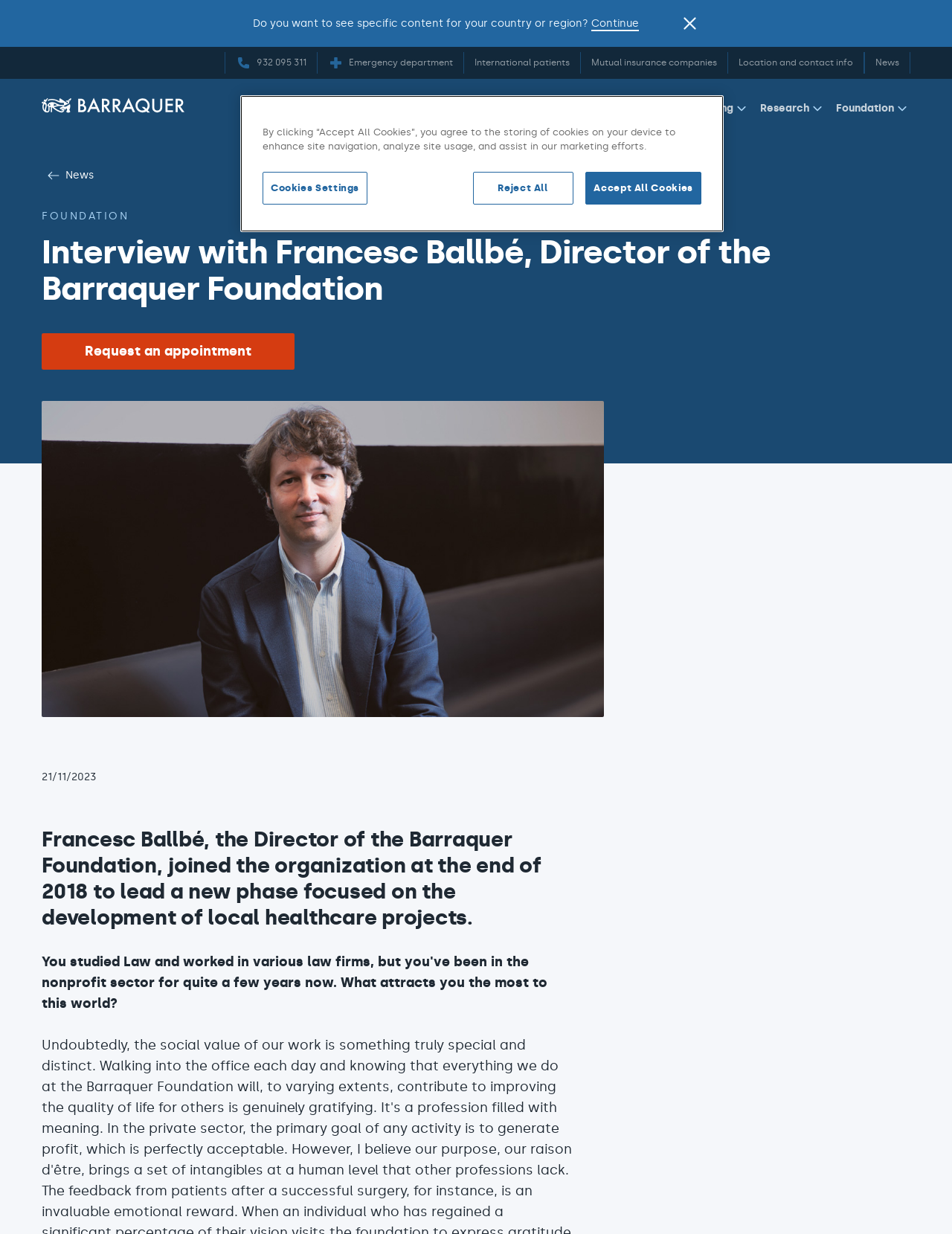Find the bounding box coordinates of the element to click in order to complete the given instruction: "Learn more about the website by clicking on 'ABOUT' link."

None